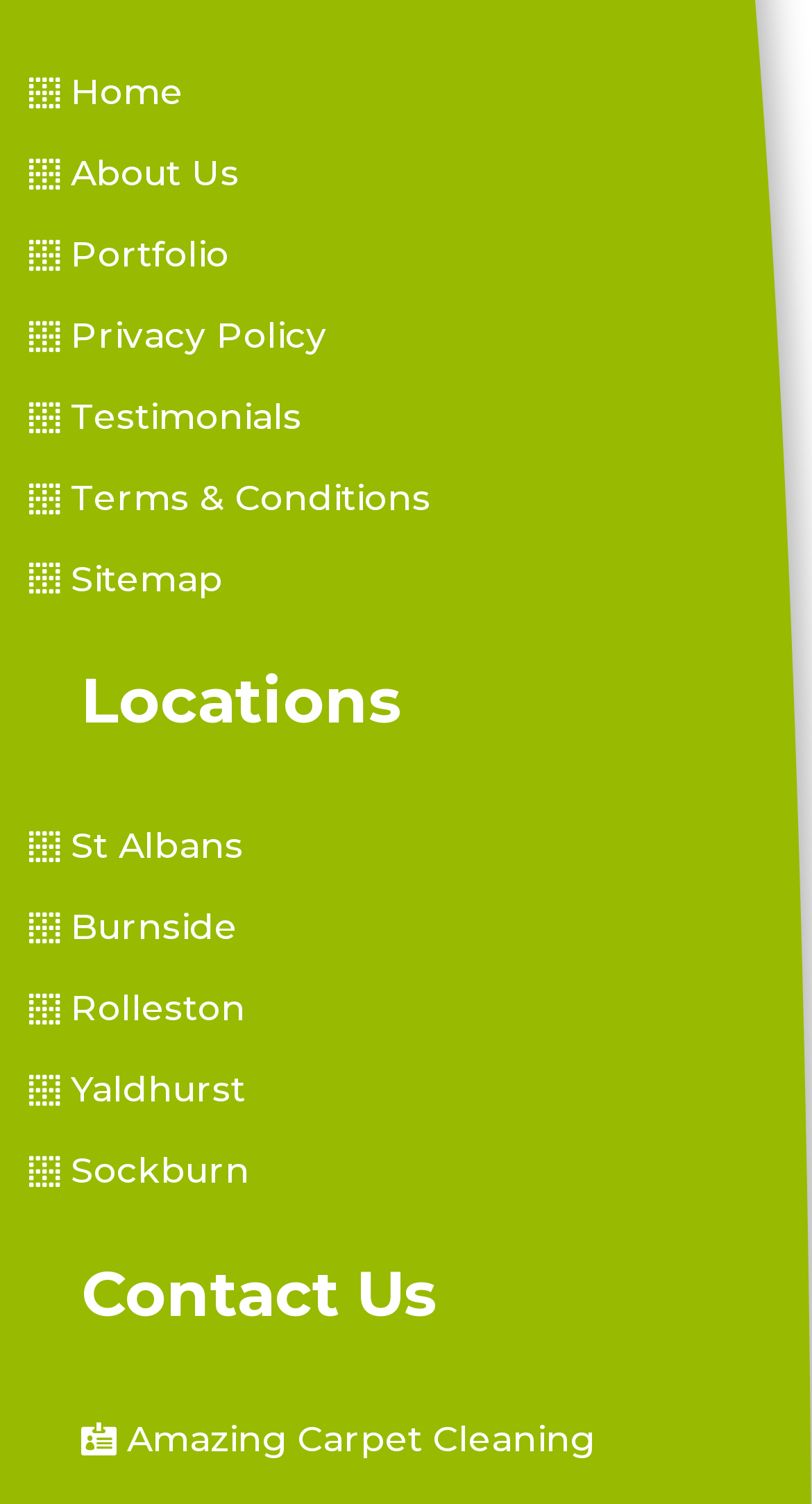How many links are there under 'Terms & Conditions'?
Using the image as a reference, answer with just one word or a short phrase.

0